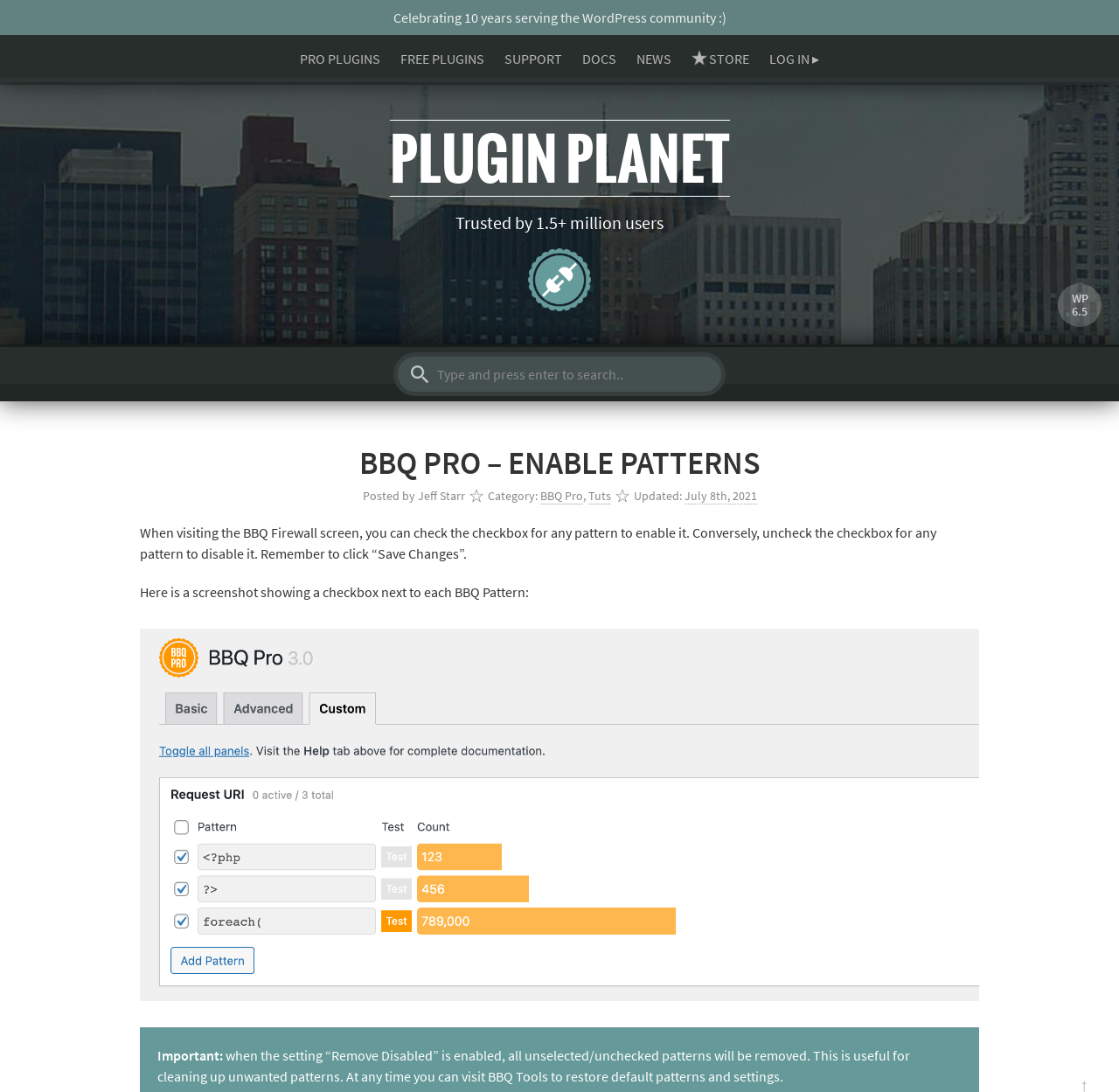What is the name of the plugin being discussed?
Give a detailed explanation using the information visible in the image.

I found the answer by looking at the heading element with the text 'BBQ PRO – ENABLE PATTERNS' and its child elements, which include a link with the text 'BBQ Pro'.